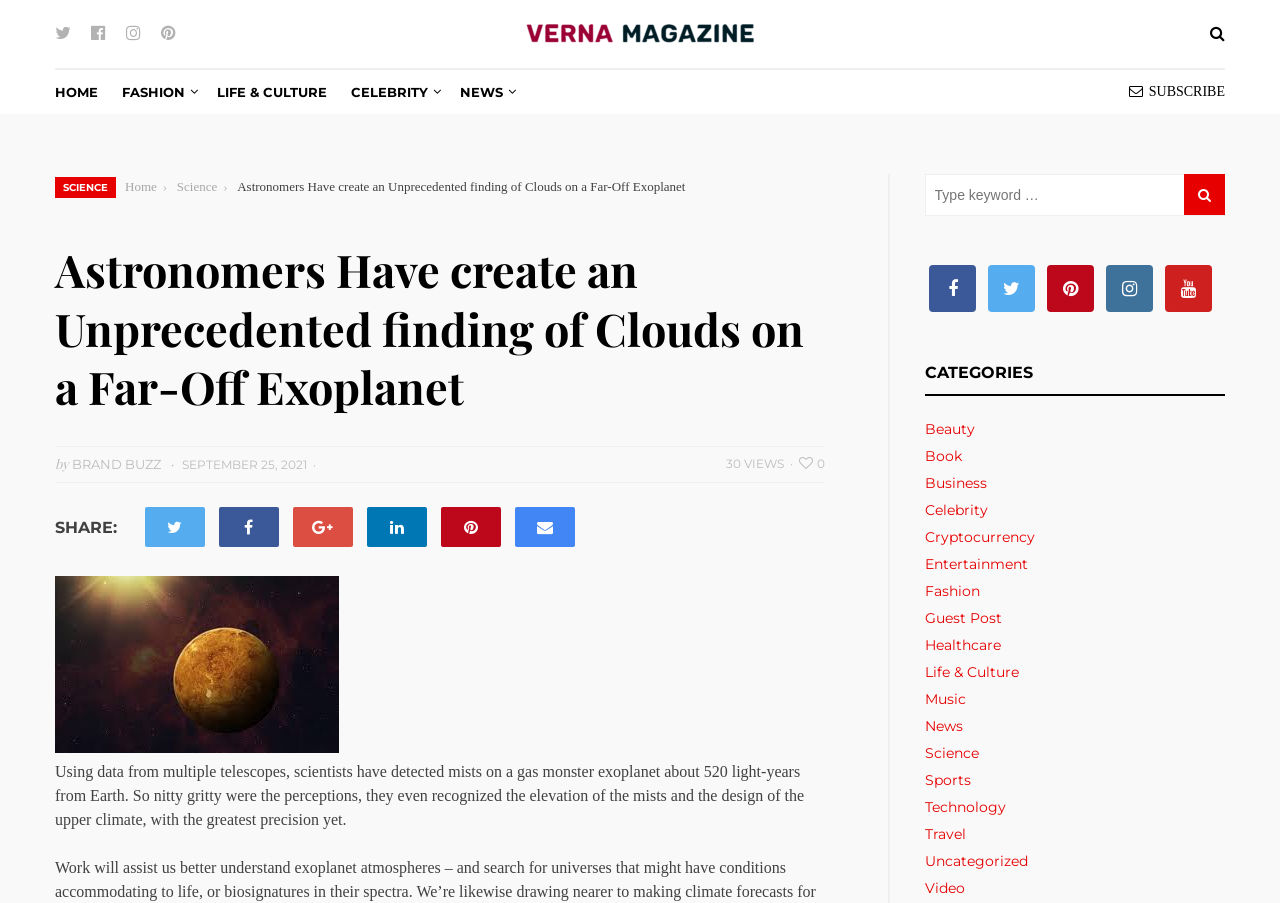What is the topic of the article?
Please use the visual content to give a single word or phrase answer.

Science